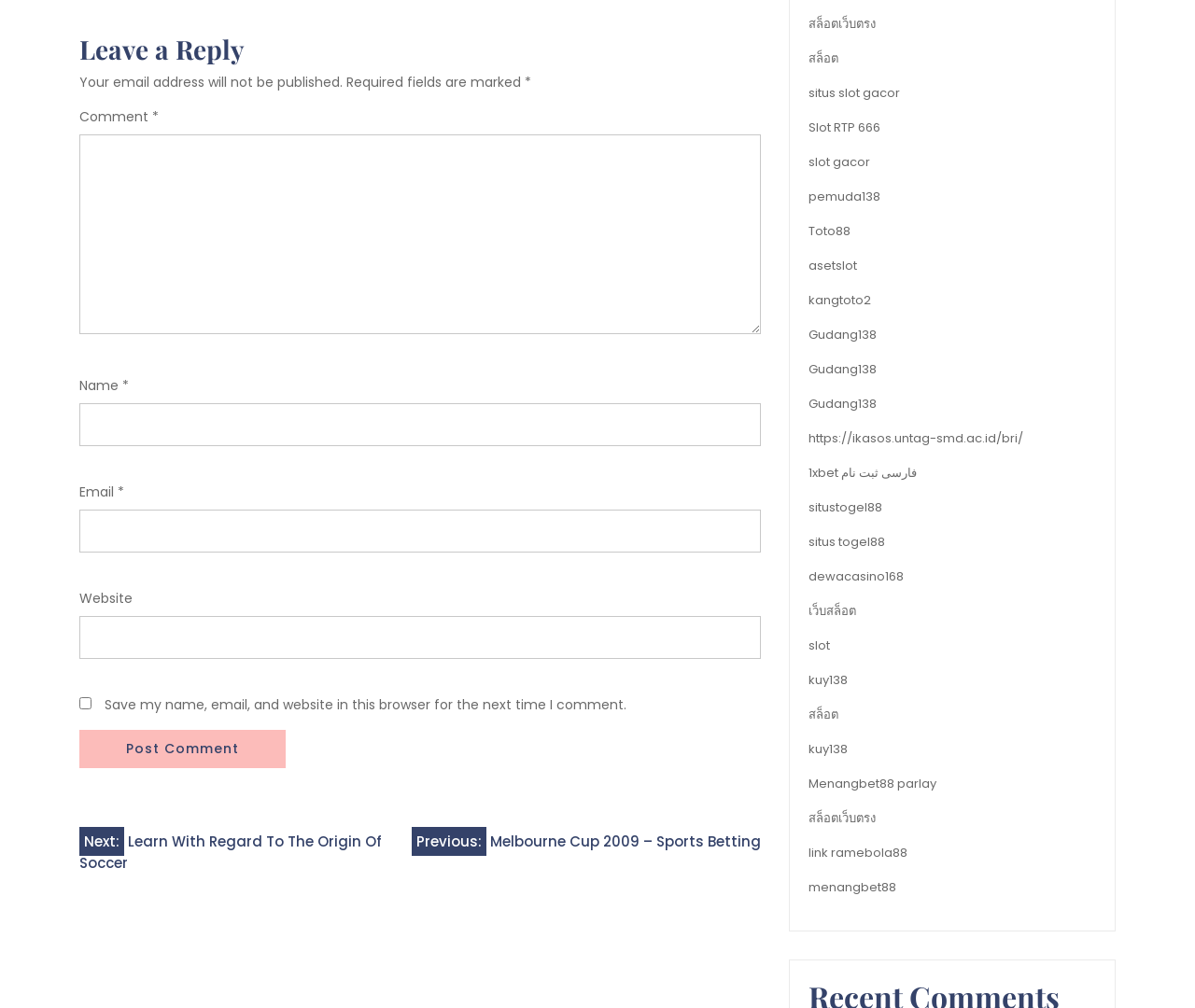What is the function of the checkbox below the 'Email' text box?
Refer to the screenshot and deliver a thorough answer to the question presented.

The checkbox is labeled 'Save my name, email, and website in this browser for the next time I comment', which suggests that its function is to save the user's information for future comments.